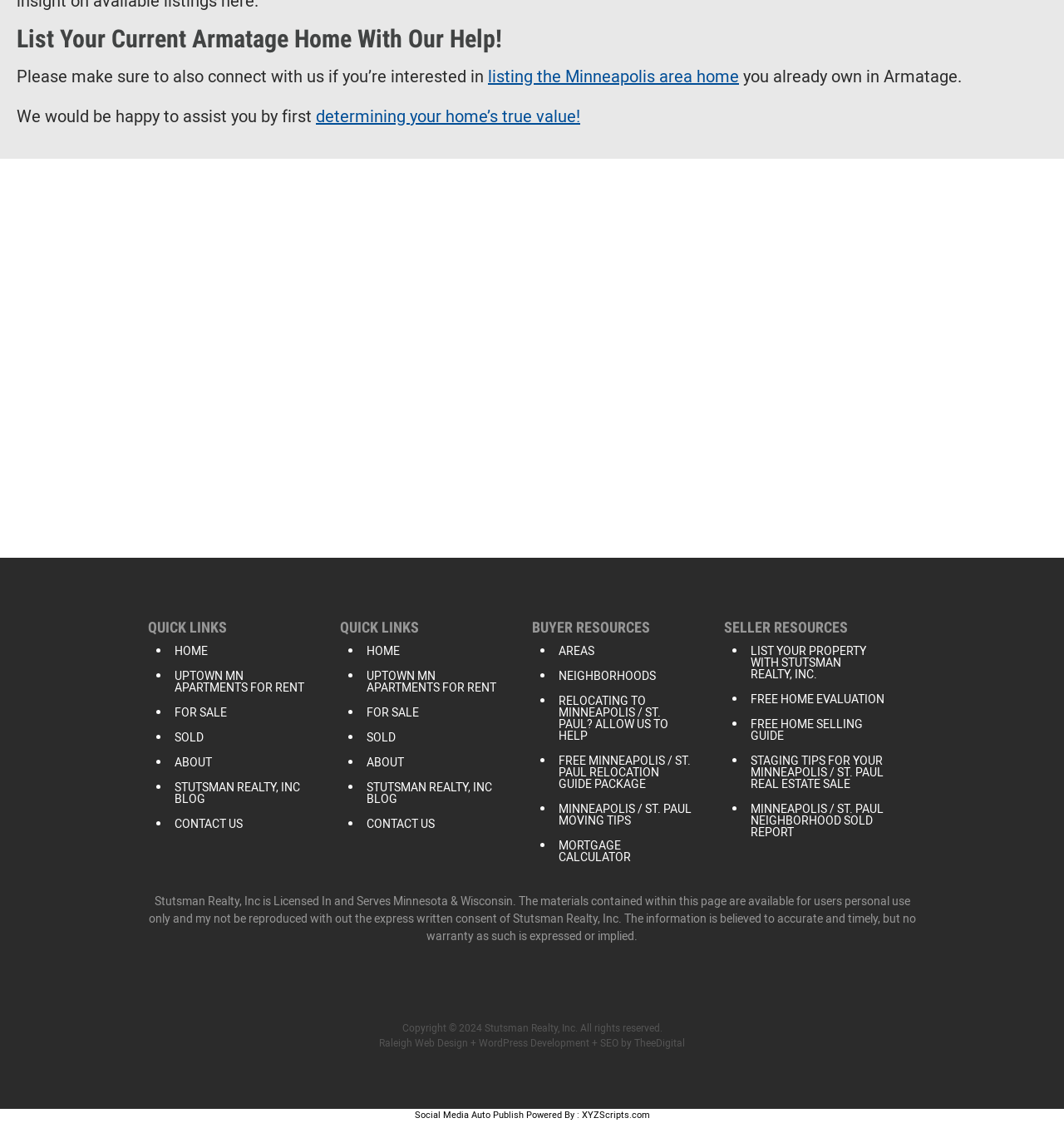Specify the bounding box coordinates for the region that must be clicked to perform the given instruction: "Visit the UPTOWN MN APARTMENTS FOR RENT page".

[0.164, 0.596, 0.289, 0.618]